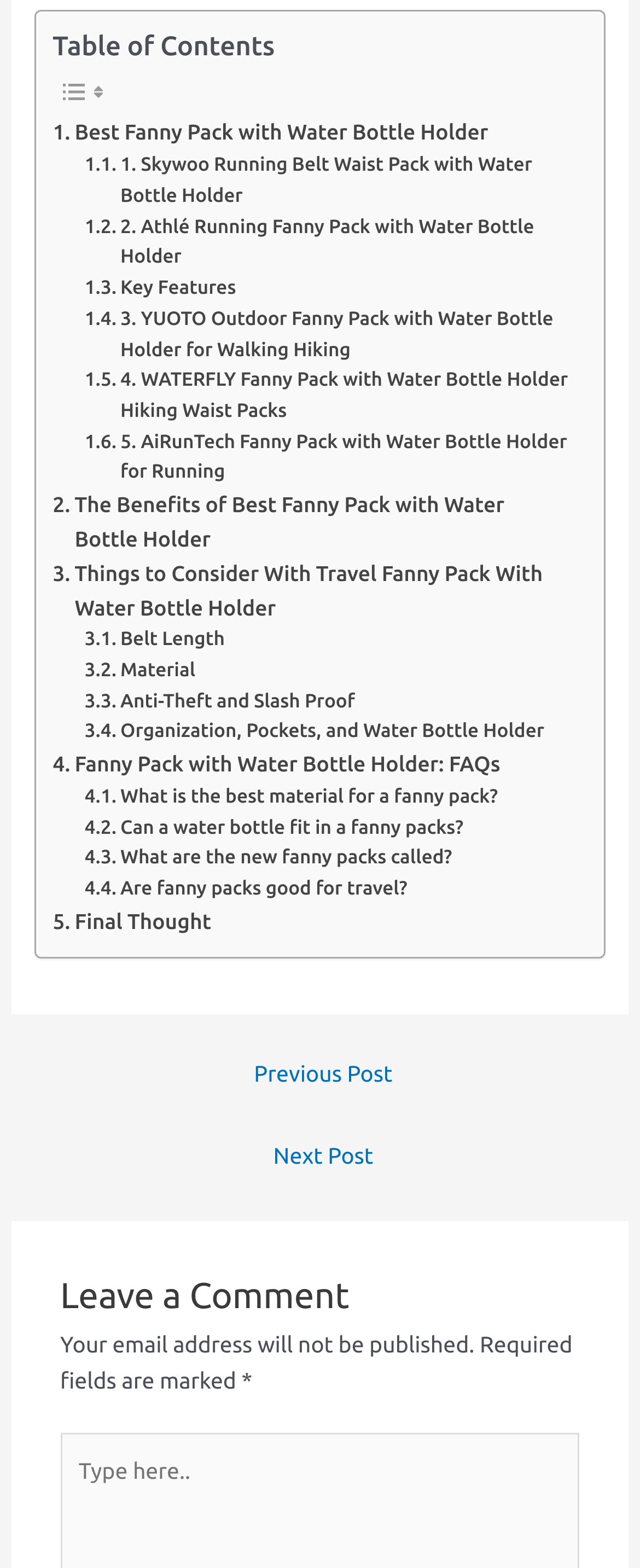Please locate the bounding box coordinates for the element that should be clicked to achieve the following instruction: "Check the FAQs about fanny packs with water bottle holders". Ensure the coordinates are given as four float numbers between 0 and 1, i.e., [left, top, right, bottom].

[0.082, 0.478, 0.782, 0.499]